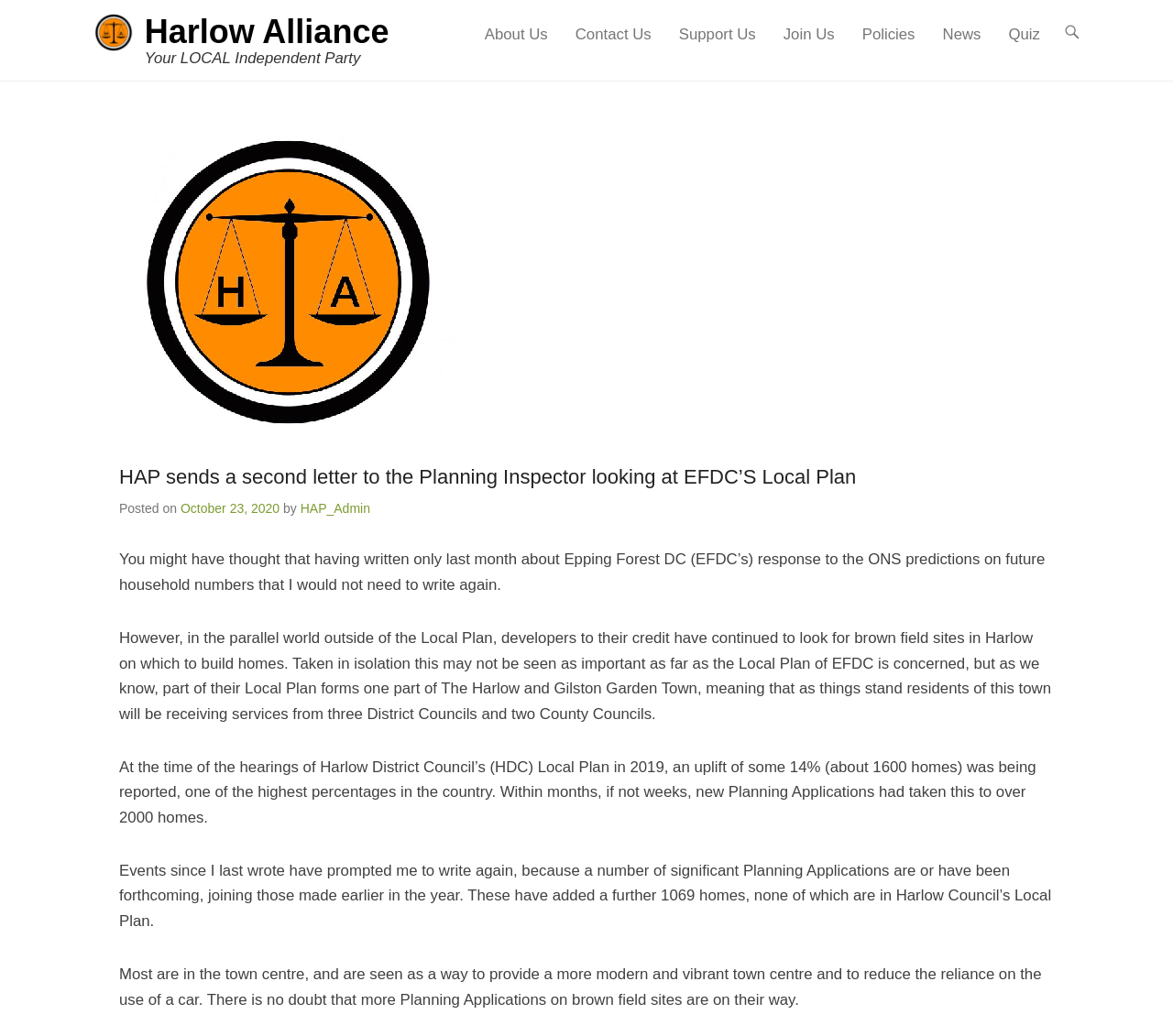Please specify the bounding box coordinates of the area that should be clicked to accomplish the following instruction: "Check the 'News' section". The coordinates should consist of four float numbers between 0 and 1, i.e., [left, top, right, bottom].

[0.796, 0.022, 0.844, 0.066]